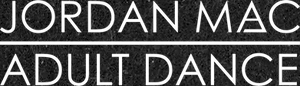Provide a thorough description of the contents of the image.

The image displays the logo for "Jordan Mac Adult Dance Classes," characterized by its bold, clean typography. The logo features the text "JORDAN MAC" prominently above a horizontal line, with "ADULT DANCE" situated underneath. The design employs a minimalistic aesthetic on a dark background, effectively conveying a modern and professional vibe that resonates with an adult audience interested in dance. This logo encapsulates the essence of the dance studio, emphasizing its focus on adult dance education and programs.